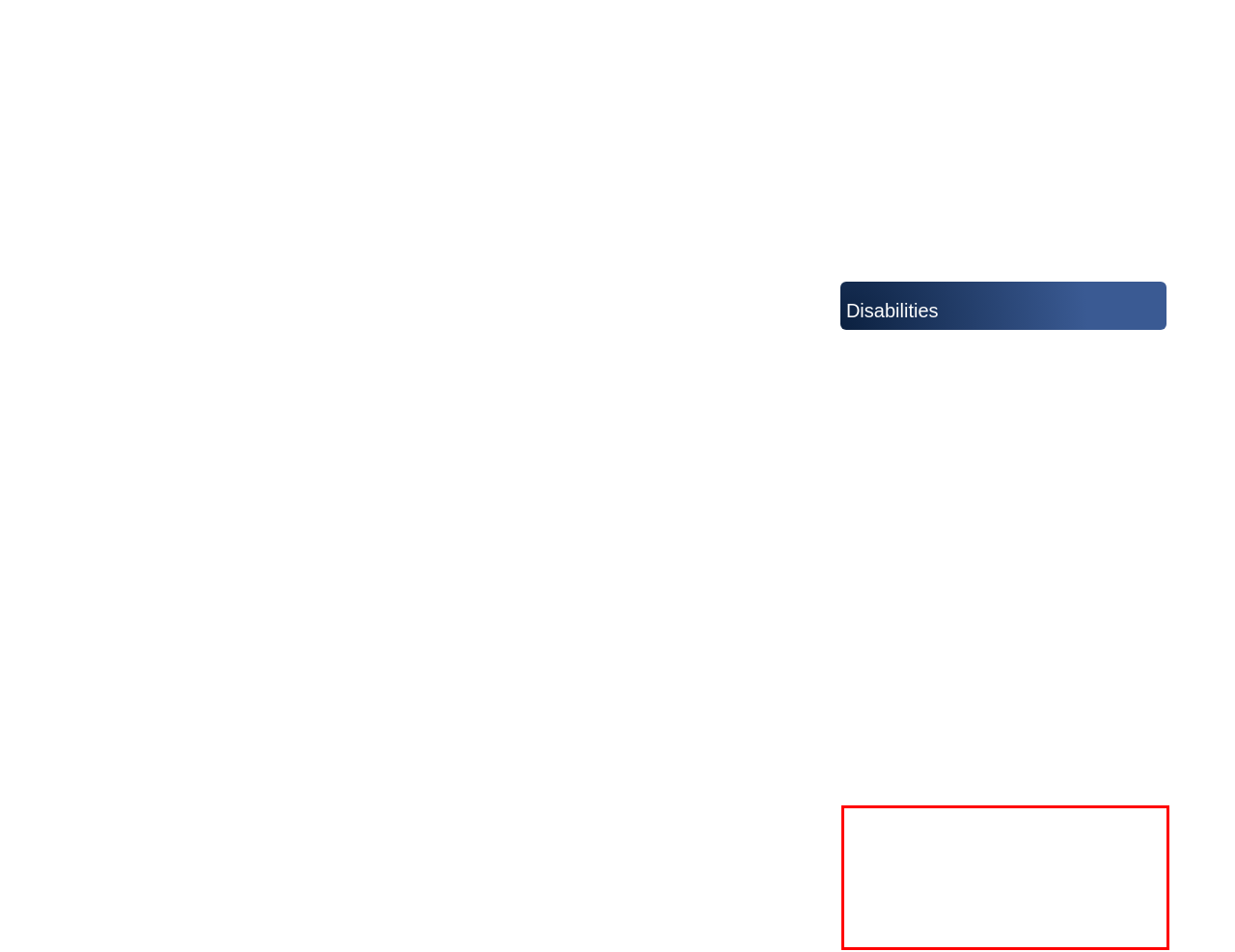Within the screenshot of the webpage, there is a red rectangle. Please recognize and generate the text content inside this red bounding box.

Early college admissions by the numbers Washington Post – Jan 14, 2018 For many colleges, early applications are becoming the new normal. At the University of Virginia, most applications arrive by Nov. 1 for the first round of freshman admissions.